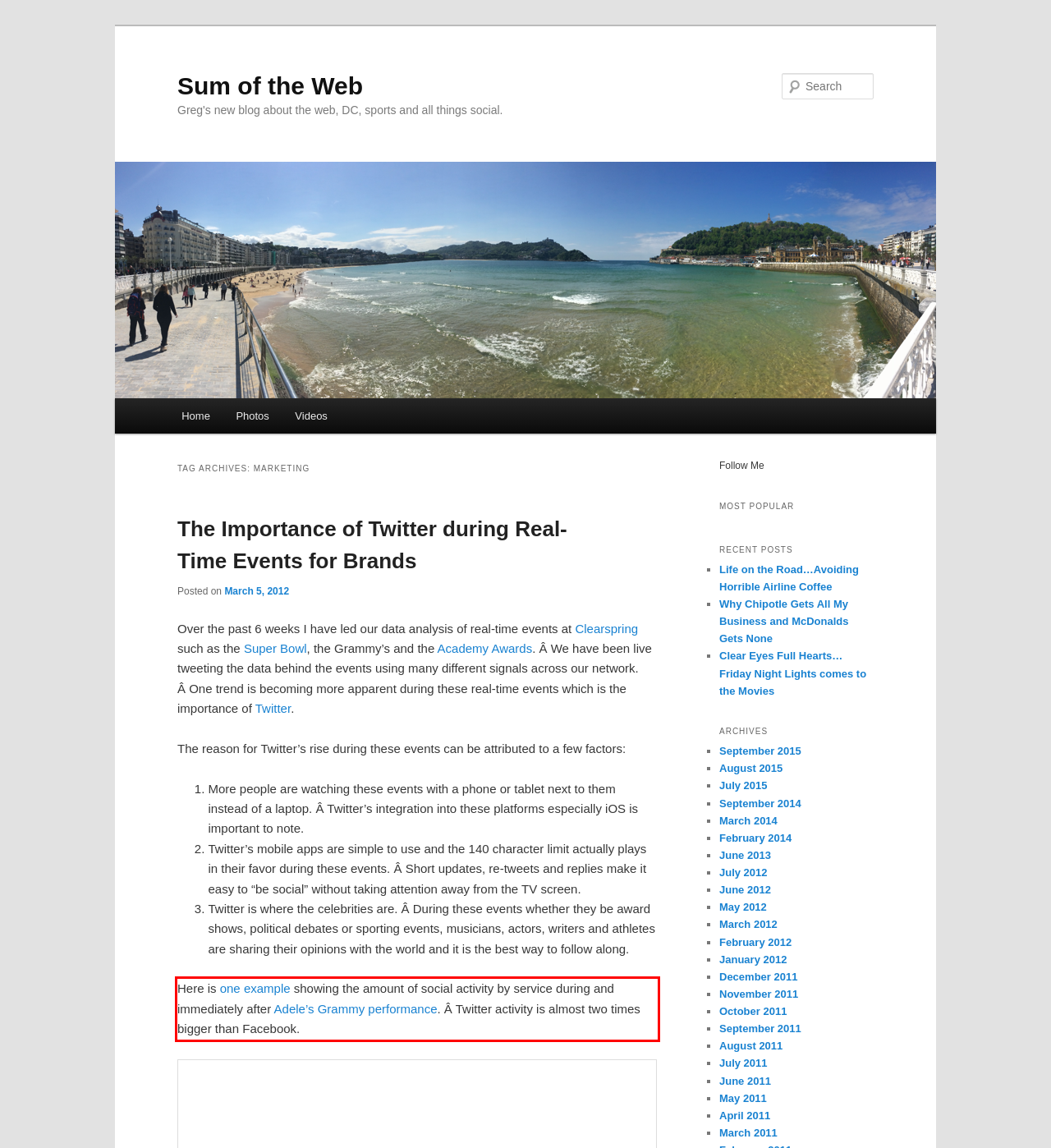Examine the webpage screenshot and use OCR to obtain the text inside the red bounding box.

Here is one example showing the amount of social activity by service during and immediately after Adele’s Grammy performance. Â Twitter activity is almost two times bigger than Facebook.